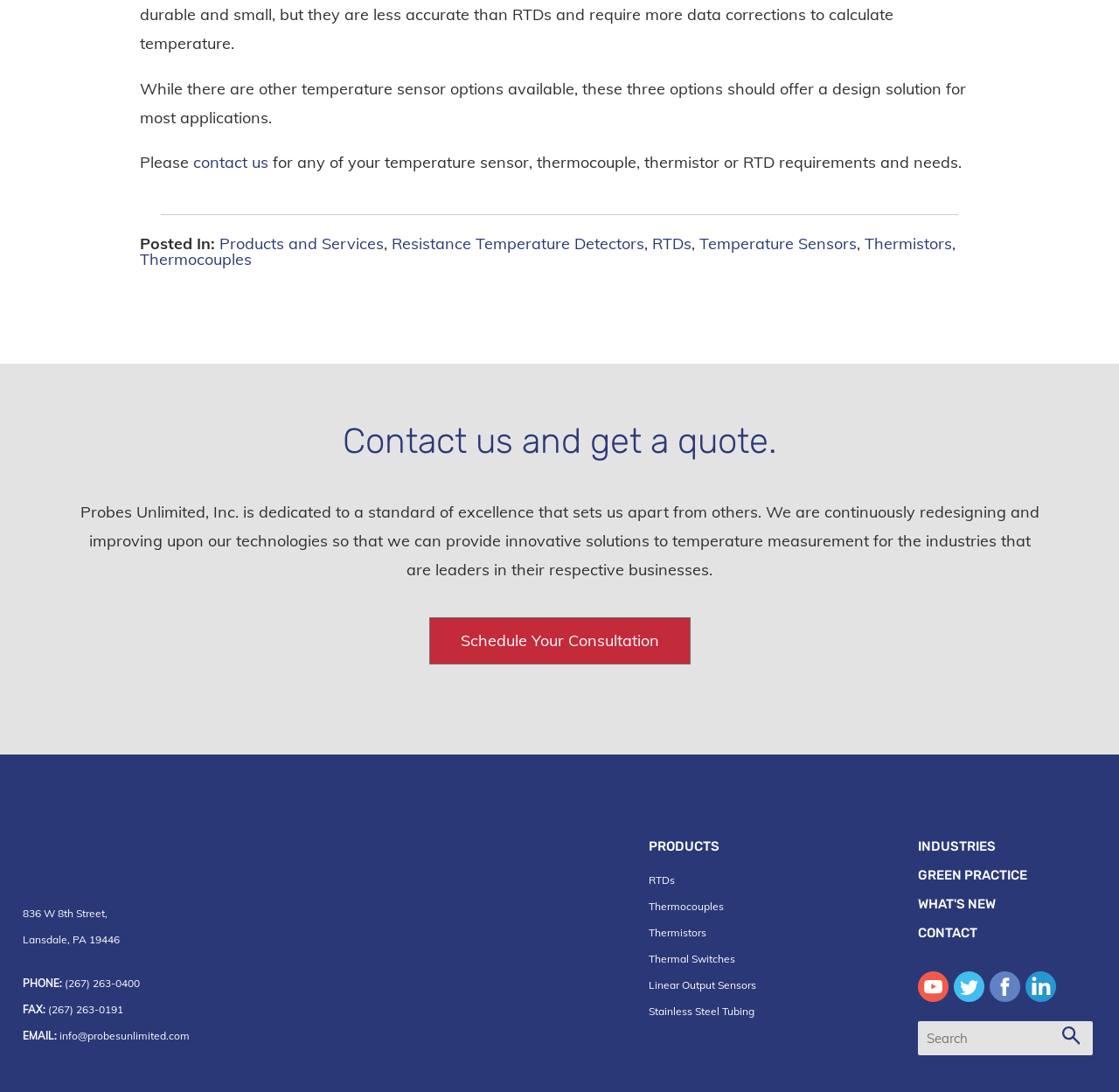Using the information in the image, could you please answer the following question in detail:
What is the company's mission?

The company's mission can be inferred from the text 'Probes Unlimited, Inc. is dedicated to a standard of excellence that sets us apart from others.' which suggests that the company strives for excellence in temperature measurement.